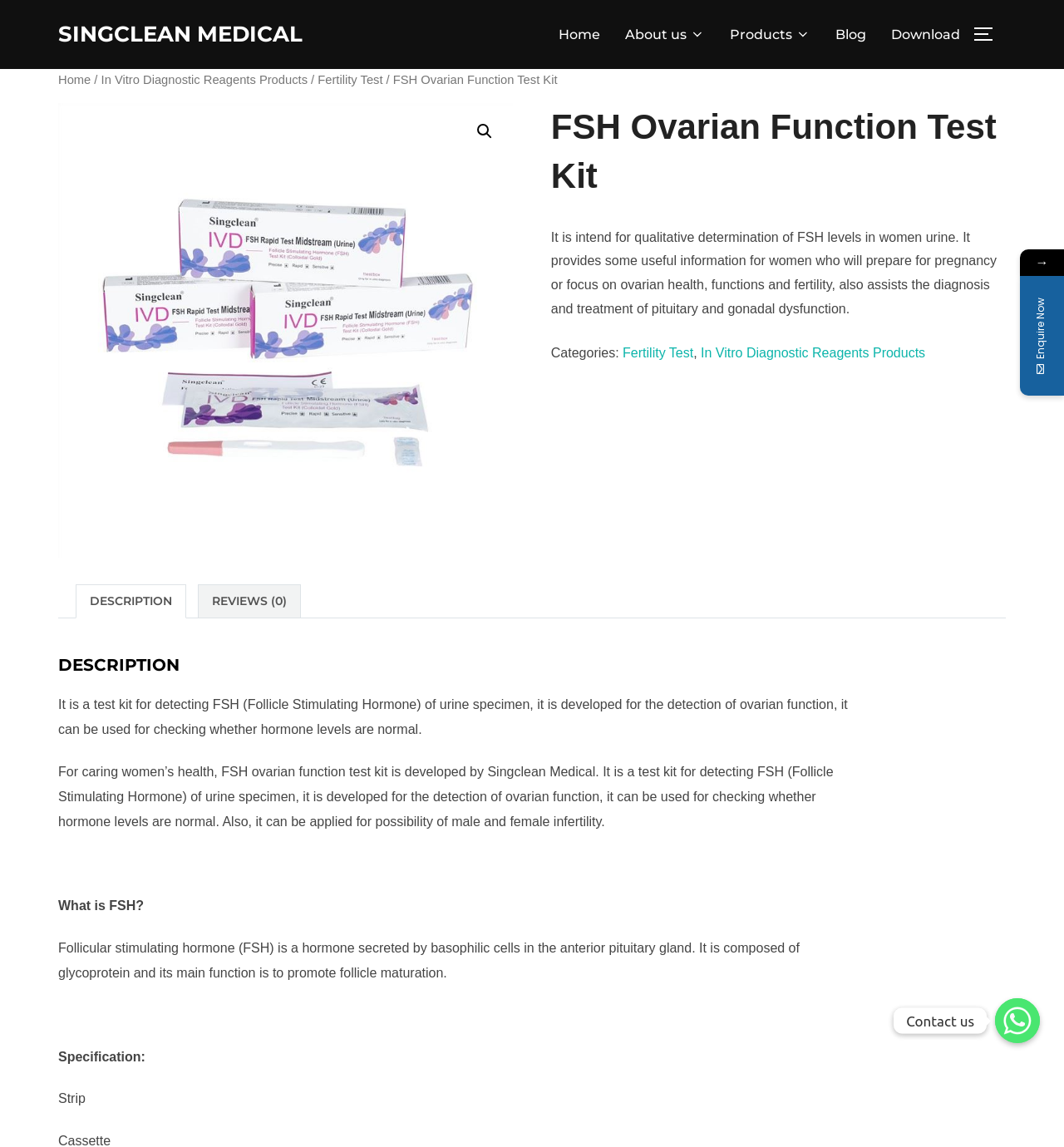What is the company that developed the FSH Ovarian Function Test Kit?
Please provide an in-depth and detailed response to the question.

The company that developed the FSH Ovarian Function Test Kit is Singclean Medical, as mentioned in the webpage content.